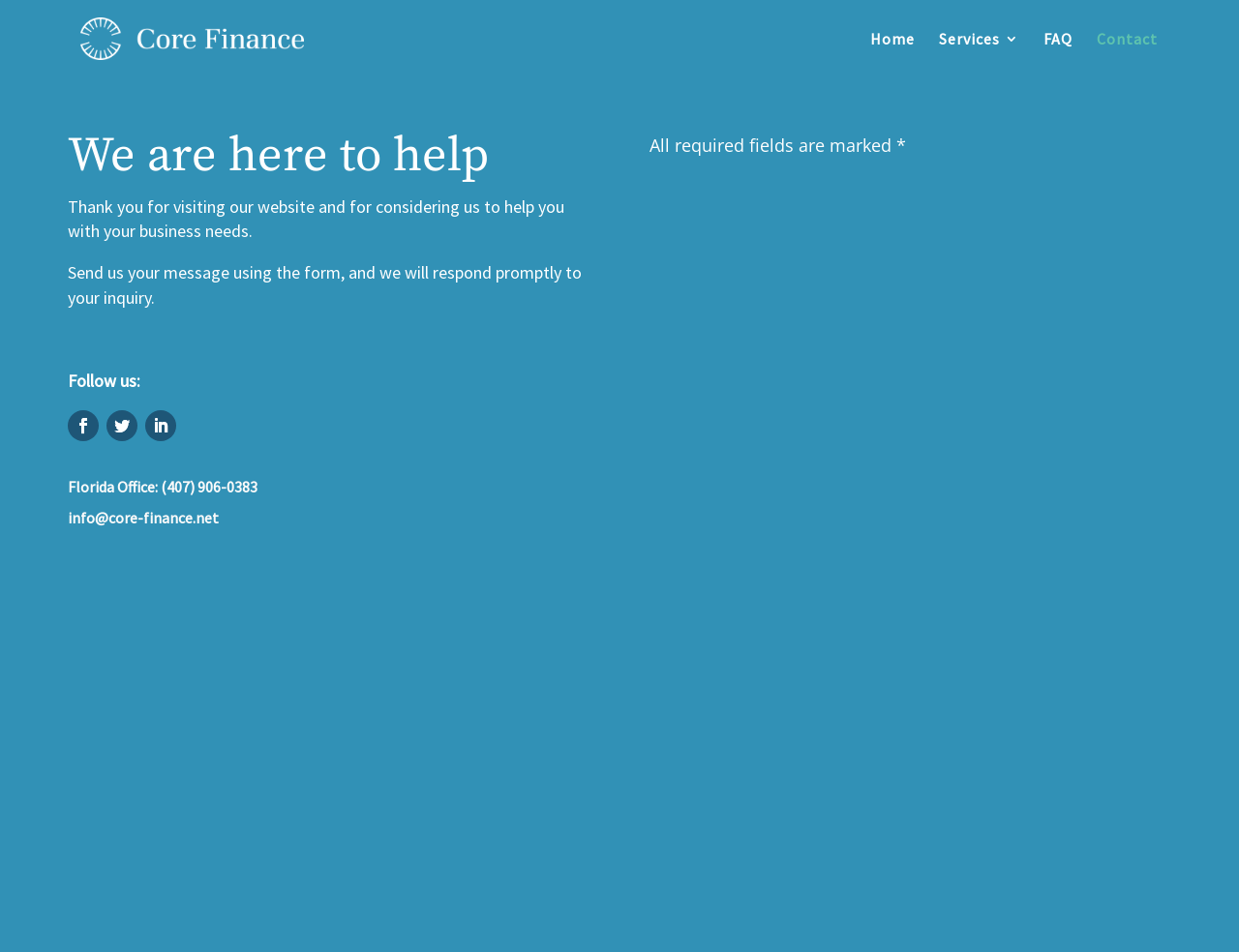Please identify the bounding box coordinates of the area that needs to be clicked to follow this instruction: "Send a message using the contact form".

[0.055, 0.275, 0.47, 0.324]